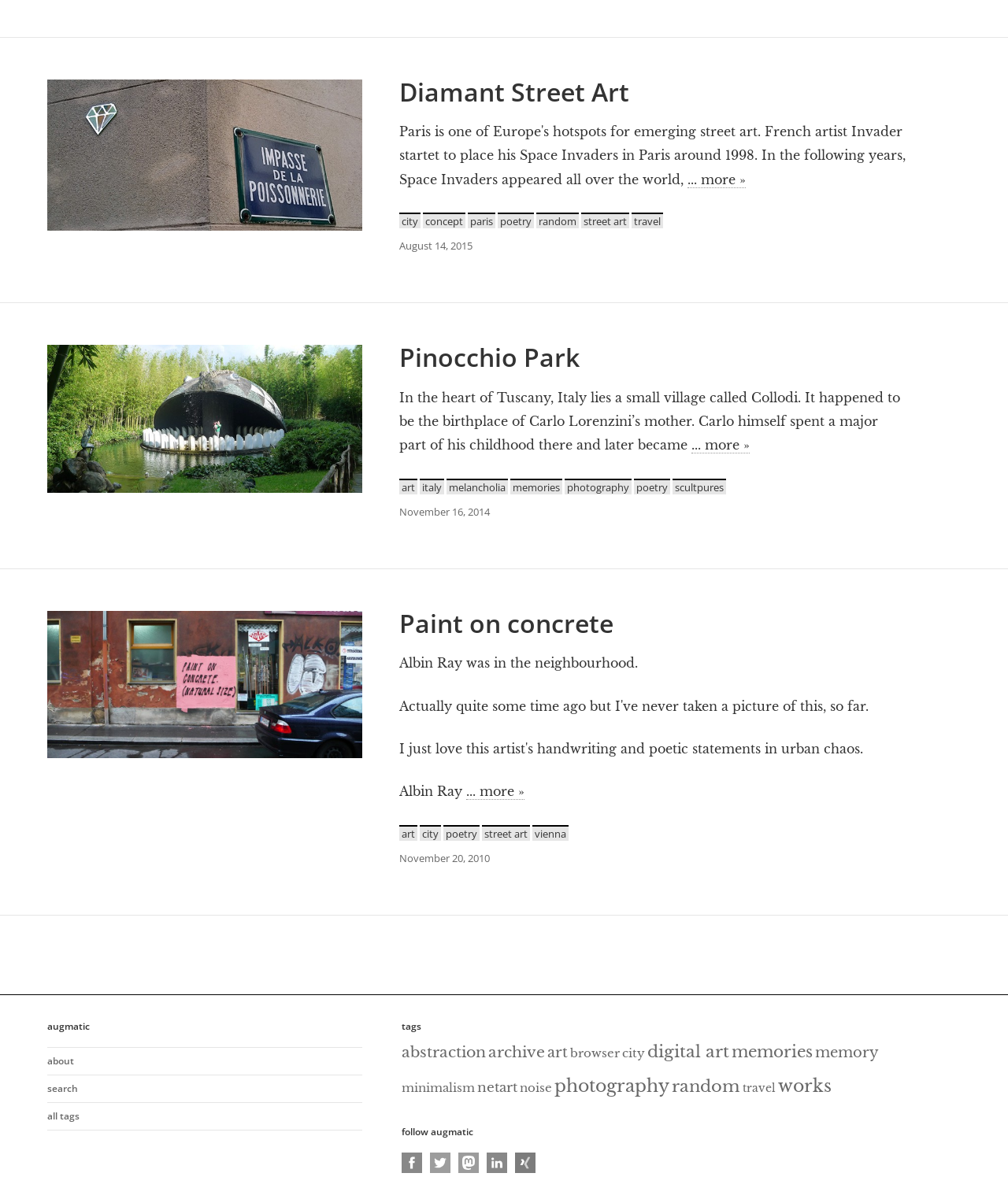What is the date of the second article?
Look at the image and respond with a single word or a short phrase.

November 16, 2014